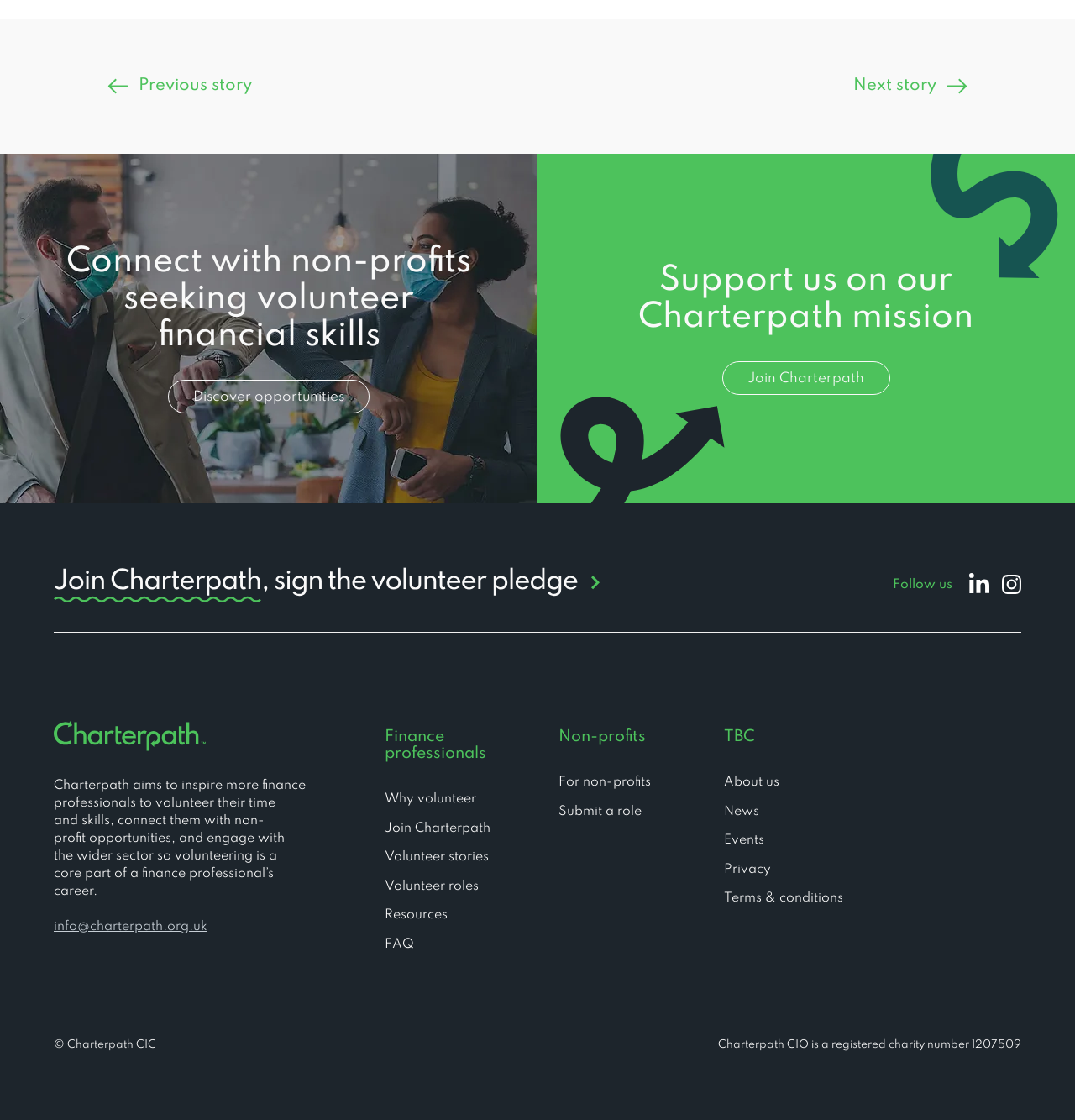What is the contact email address of Charterpath?
Respond with a short answer, either a single word or a phrase, based on the image.

info@charterpath.org.uk